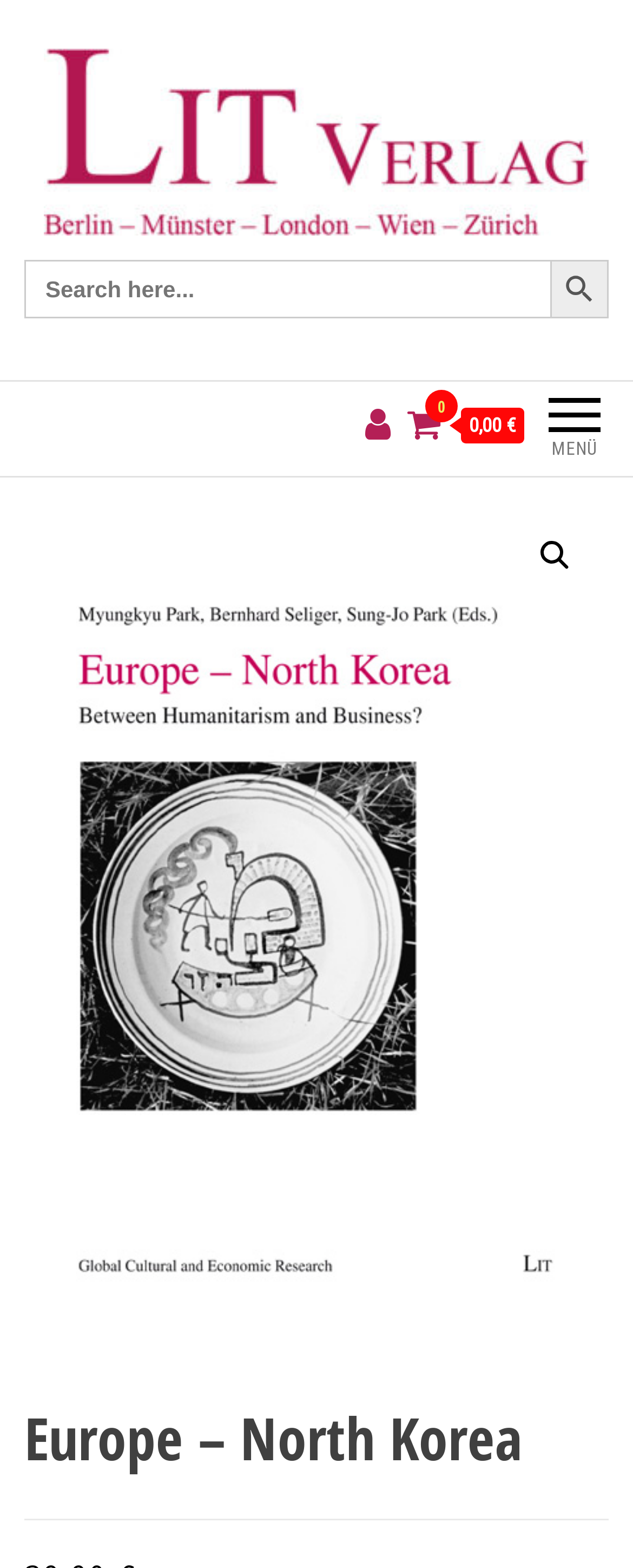Write an elaborate caption that captures the essence of the webpage.

The webpage appears to be a publication page for a book titled "Between Humanitarism and Business?" edited by Myungkyu Park, Bernhard Seliger, and Sung-Jo Park. 

At the top left, there is a link to "Europe - North Korea -". Below this, a search bar is located, consisting of a text label "Search for:", a search box, and a search button with a search icon. The search bar spans almost the entire width of the page.

On the top right, there are several links and icons. A "MENÜ" label is situated above a series of links, including a currency symbol, a shopping cart icon, and another icon. 

Below these links, a large image of the book cover takes up most of the page's width. The book title and editors are not explicitly mentioned on the page, but the image likely displays this information.

At the bottom of the page, there is a heading that reads "Europe – North Korea".